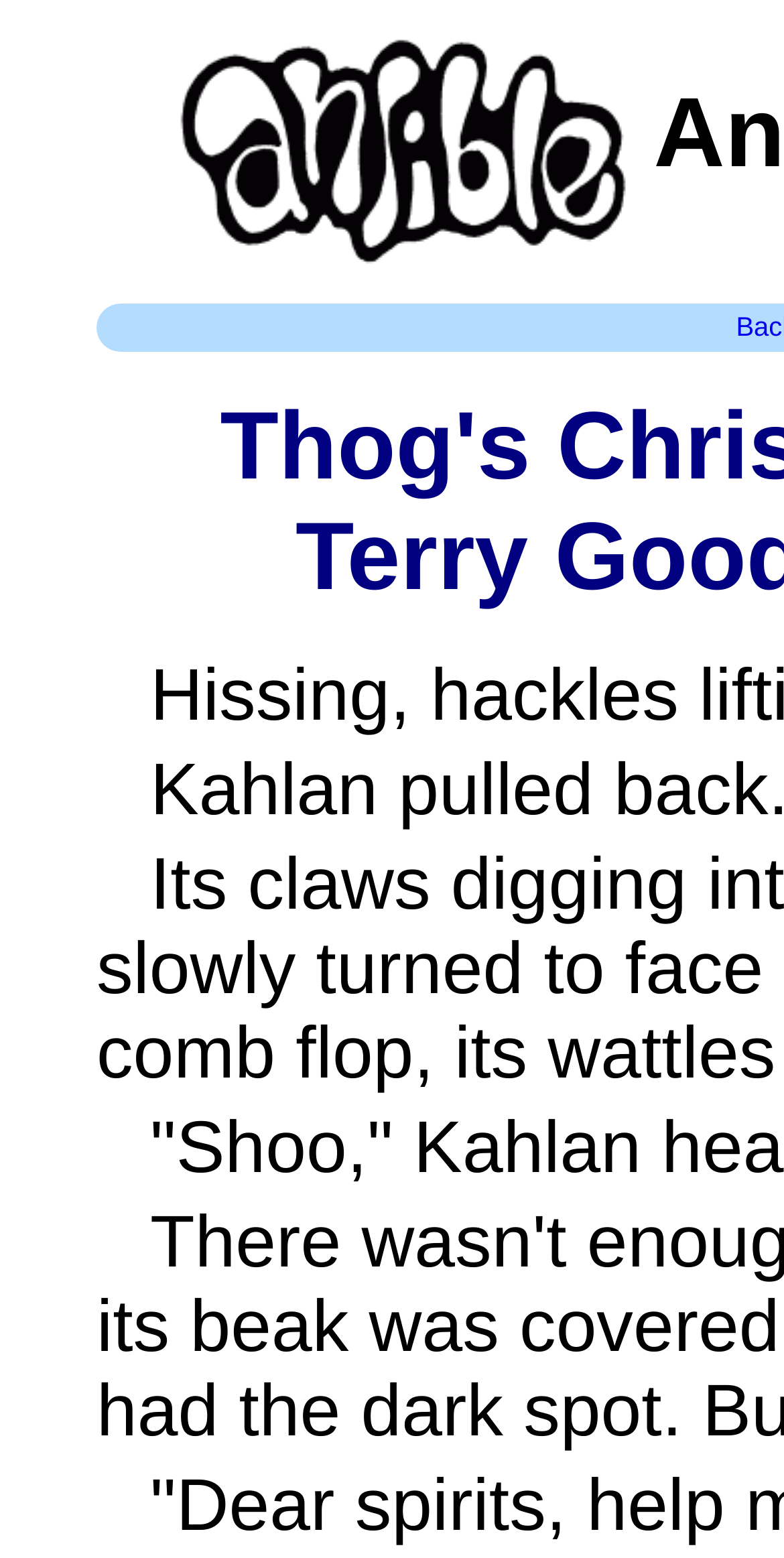Can you find and provide the title of the webpage?

 Ansible 233 Supplement